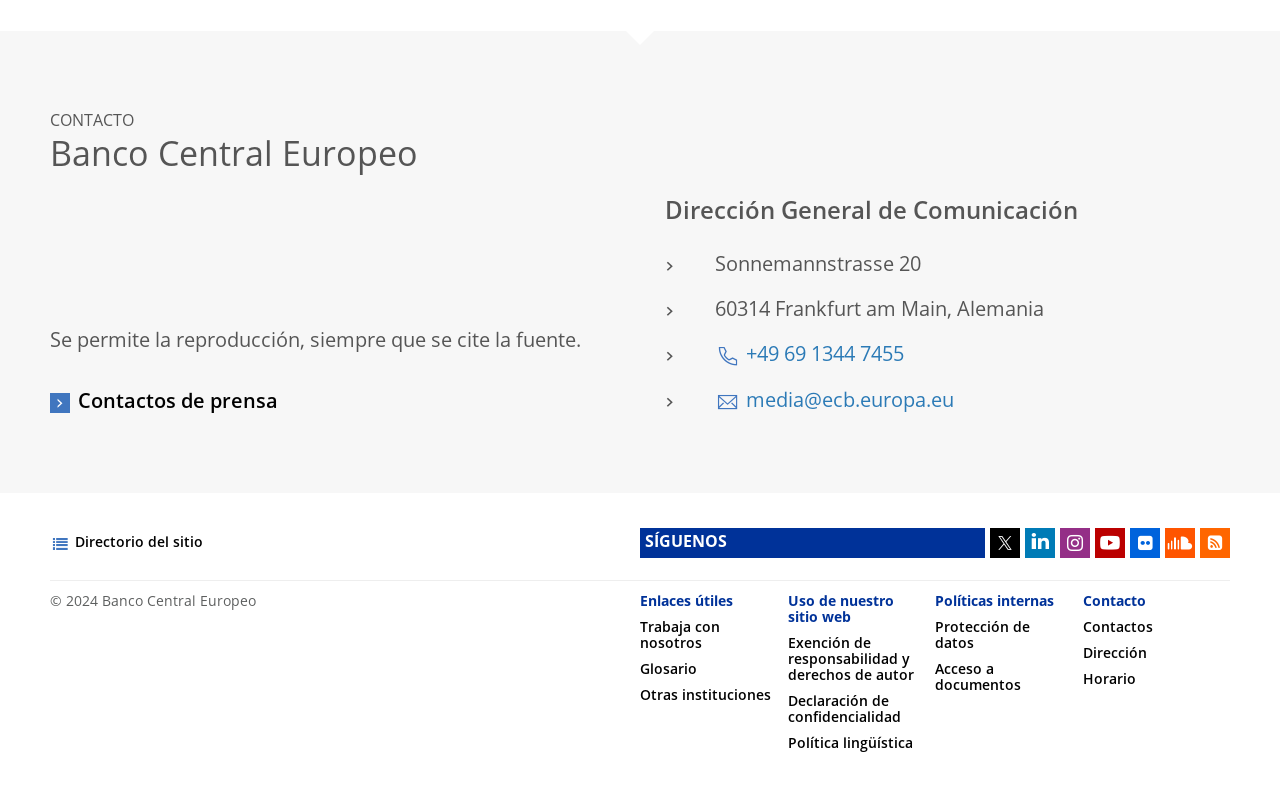Answer succinctly with a single word or phrase:
What is the address of the European Central Bank?

Sonnemannstrasse 20, 60314 Frankfurt am Main, Alemania